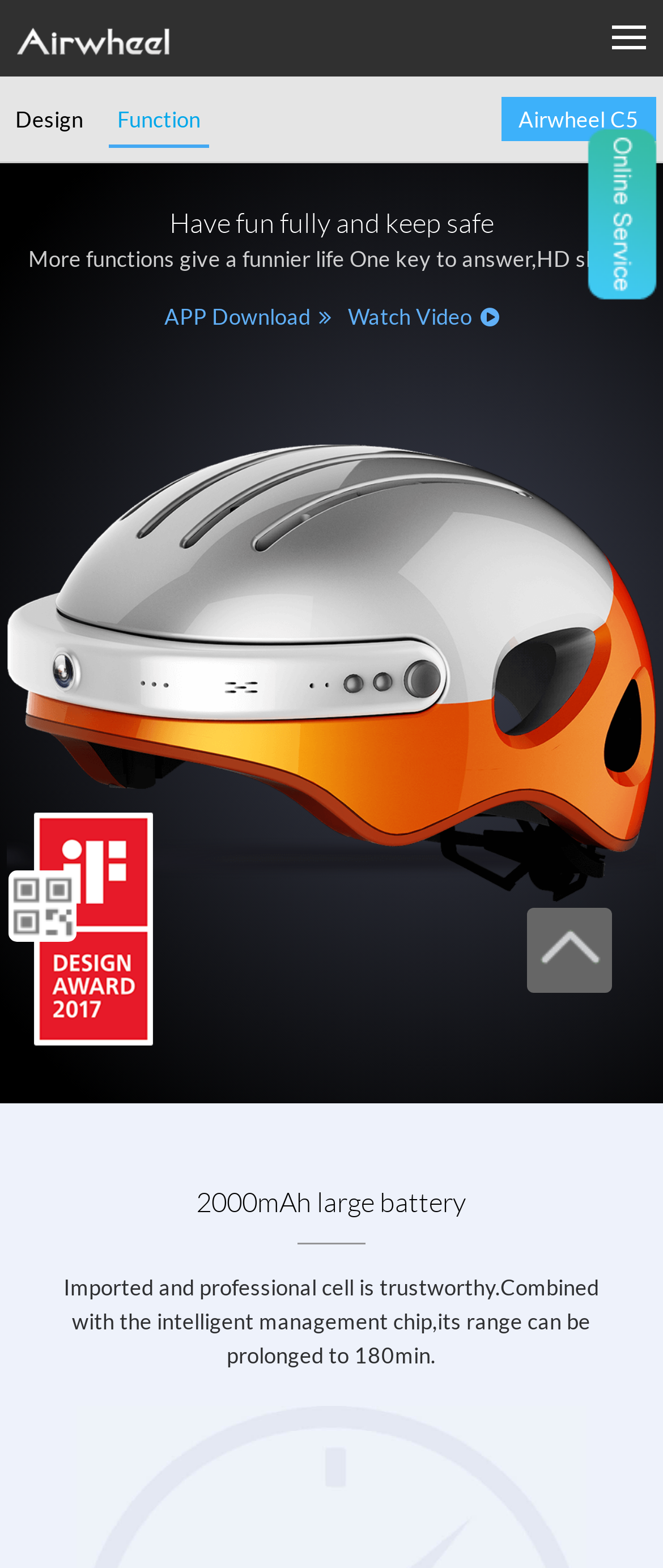From the details in the image, provide a thorough response to the question: What is the capacity of the battery?

The capacity of the battery can be found in the heading element with the text '2000mAh large battery' located at [0.068, 0.758, 0.932, 0.776].